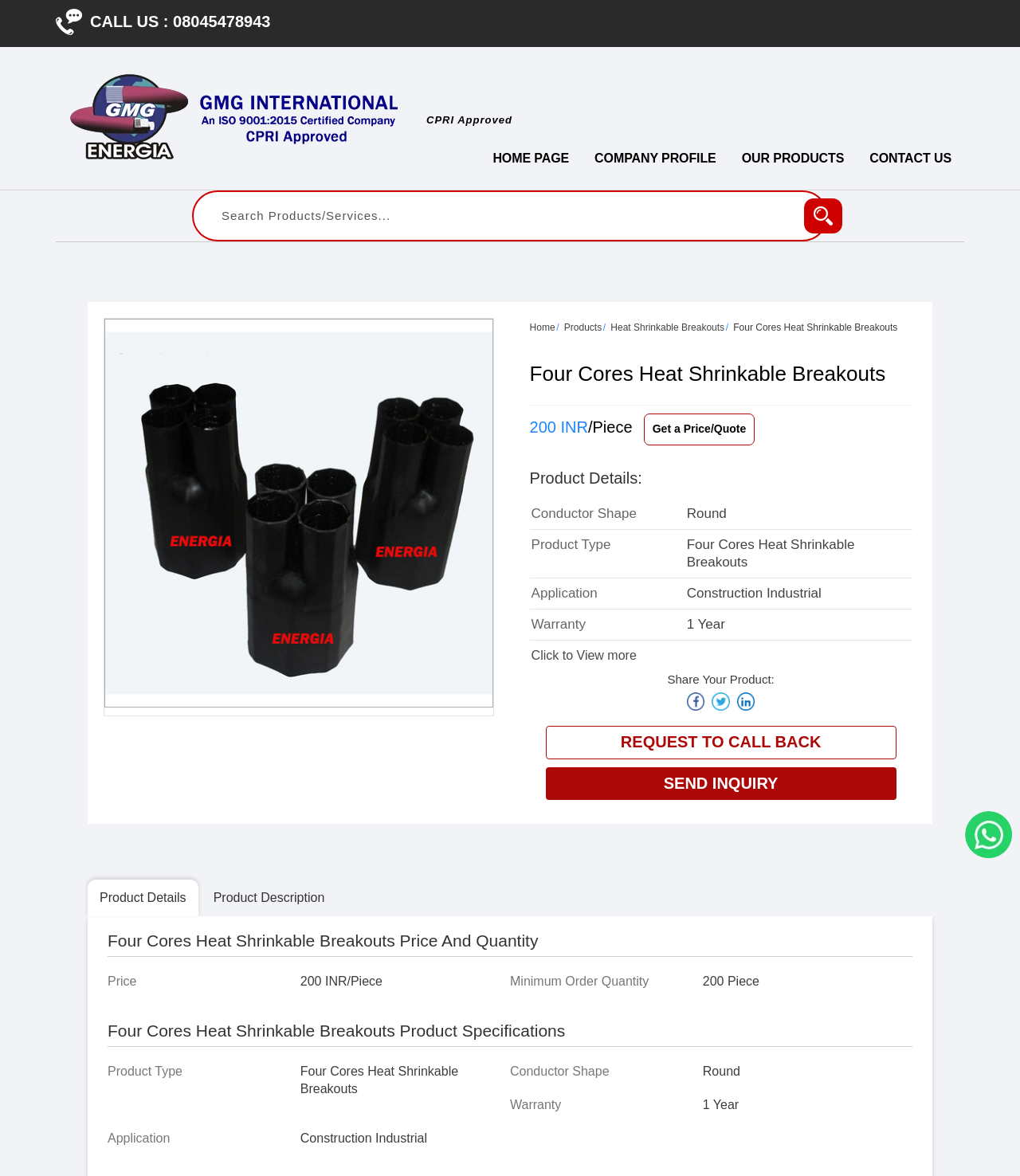What is the minimum order quantity of Four Cores Heat Shrinkable Breakouts?
Refer to the image and provide a detailed answer to the question.

The minimum order quantity of Four Cores Heat Shrinkable Breakouts is mentioned on the webpage as '200 Piece', which can be found in the 'Four Cores Heat Shrinkable Breakouts Price And Quantity' section.